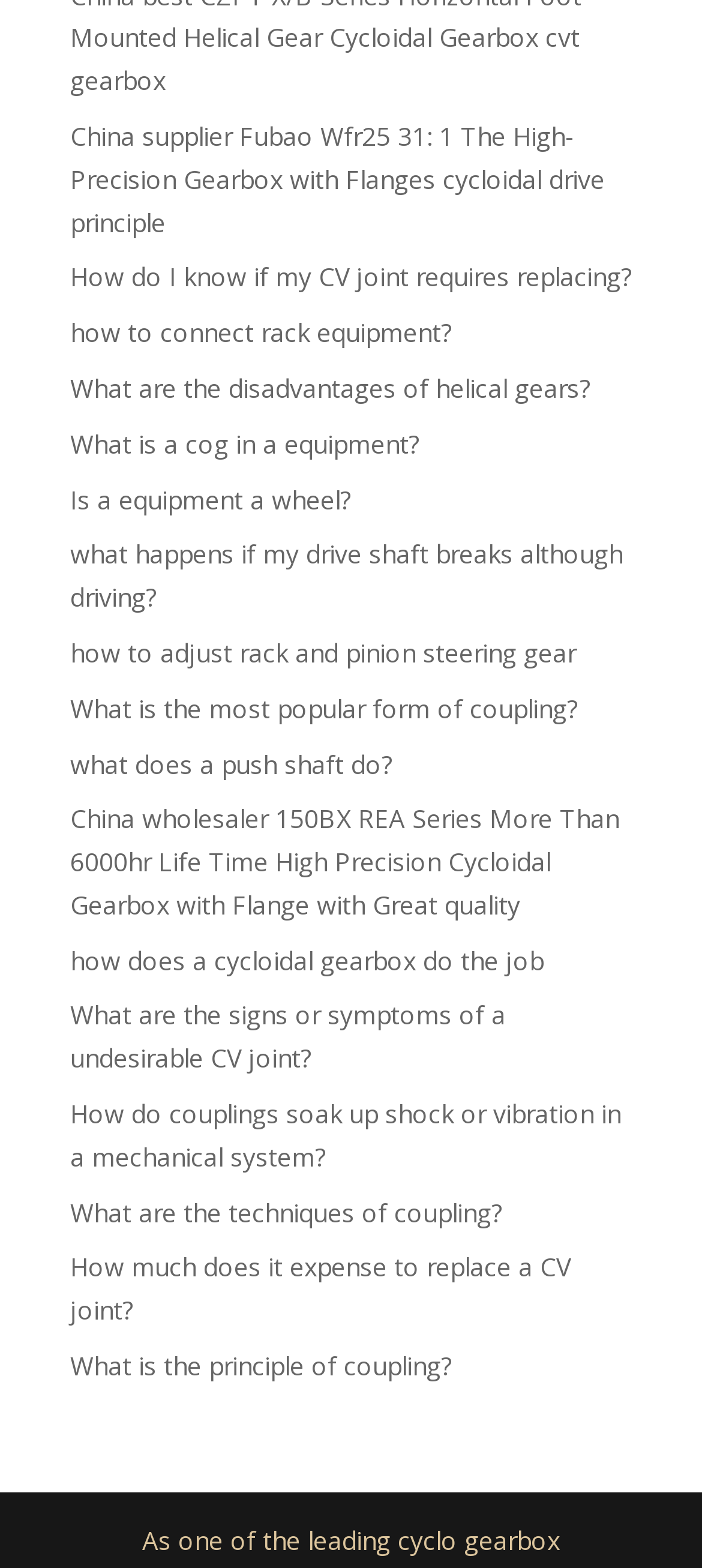Identify the bounding box coordinates of the clickable section necessary to follow the following instruction: "Check the details of China wholesaler 150BX REA Series". The coordinates should be presented as four float numbers from 0 to 1, i.e., [left, top, right, bottom].

[0.1, 0.511, 0.882, 0.588]